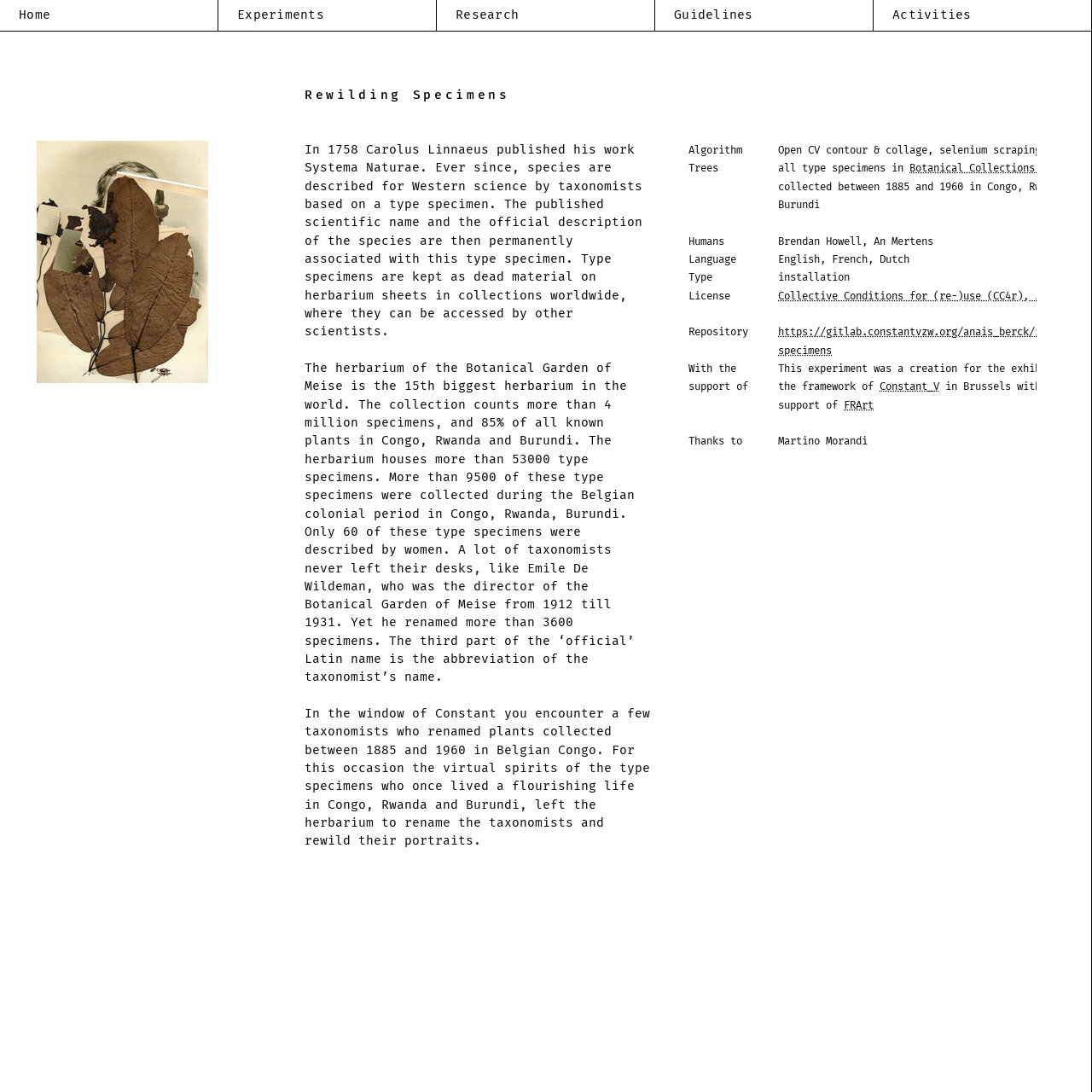Please find the bounding box coordinates of the element that needs to be clicked to perform the following instruction: "Click the 'Home' link". The bounding box coordinates should be four float numbers between 0 and 1, represented as [left, top, right, bottom].

[0.017, 0.007, 0.046, 0.021]